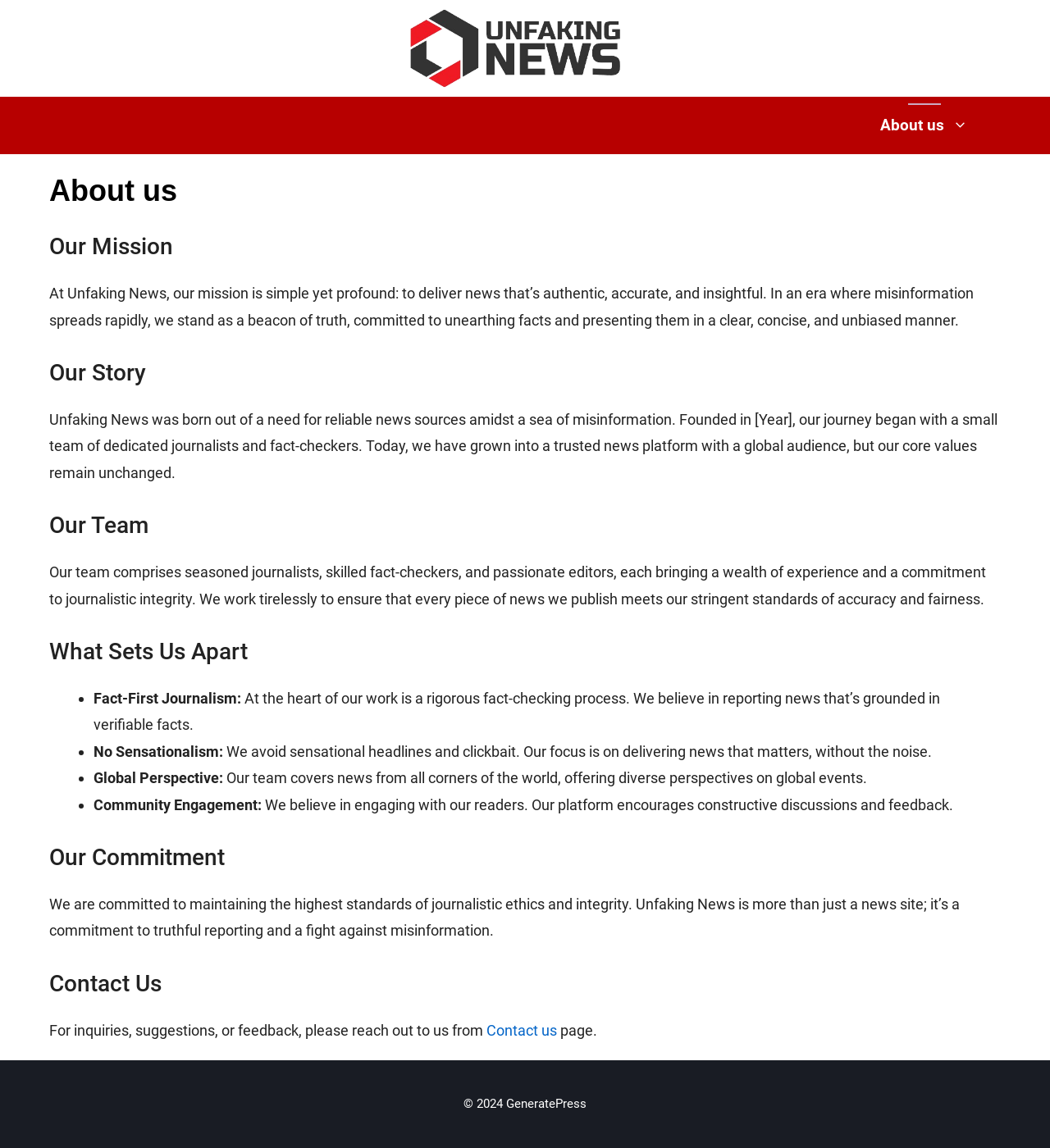Answer the following query concisely with a single word or phrase:
How many core values are mentioned on the page?

None